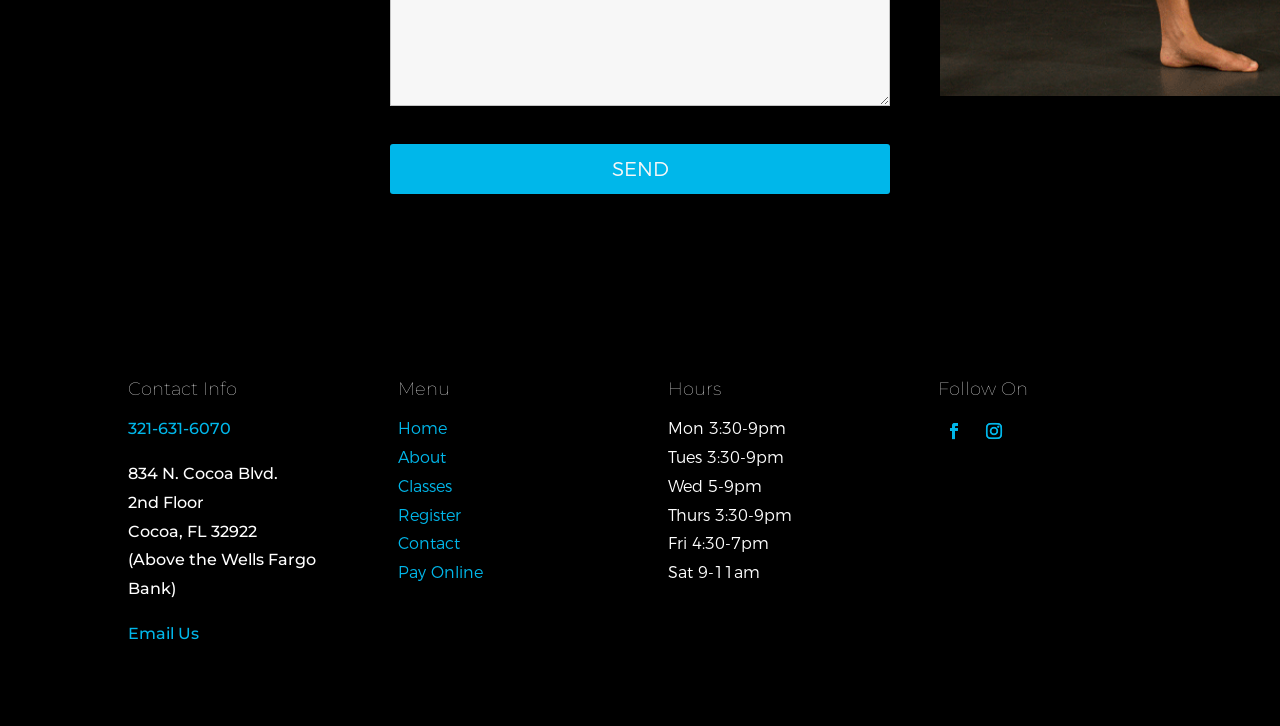Please mark the clickable region by giving the bounding box coordinates needed to complete this instruction: "Click the SEND button".

[0.305, 0.199, 0.695, 0.268]